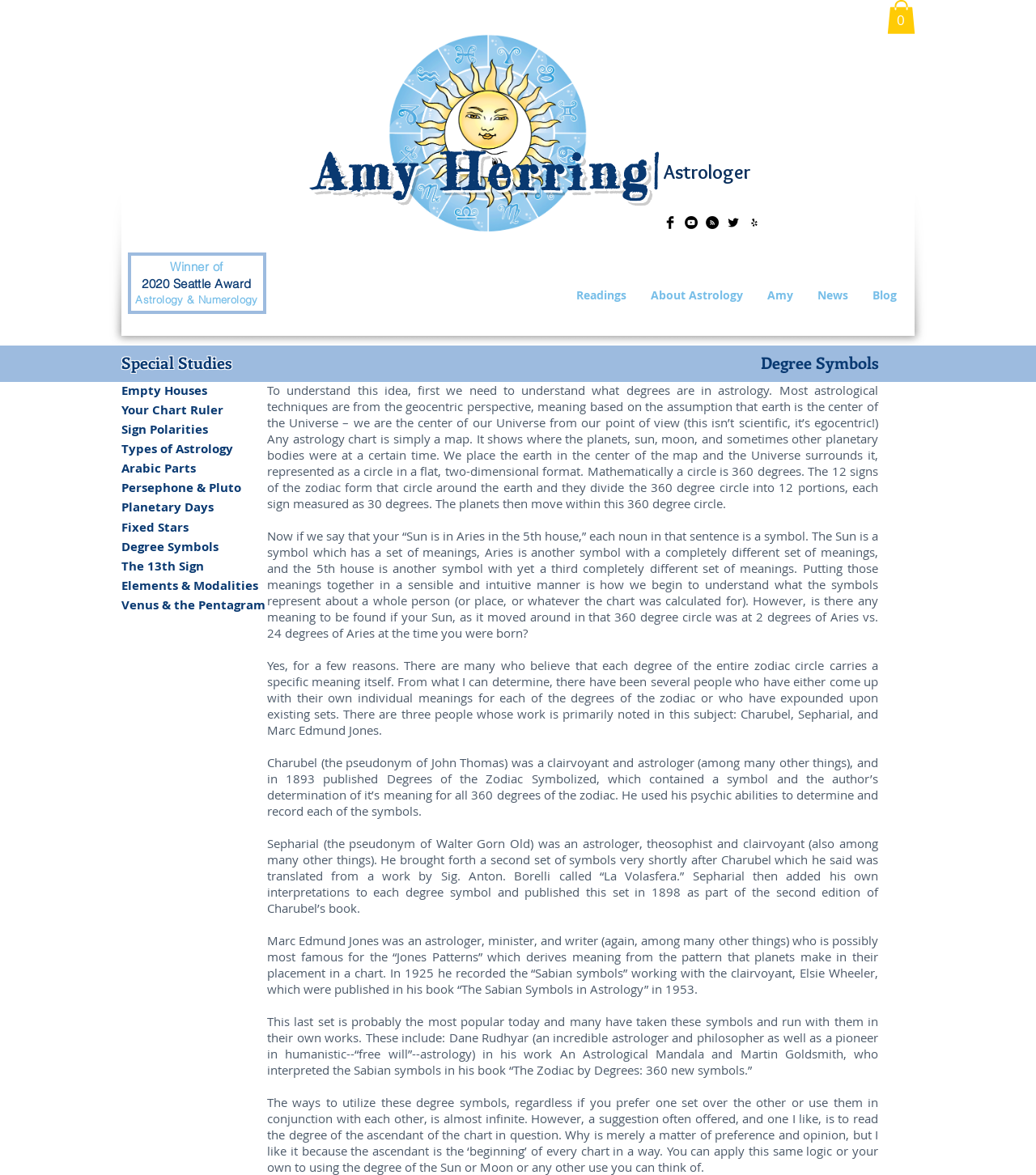What is the name of the astrologer mentioned in the webpage?
Answer with a single word or phrase, using the screenshot for reference.

Amy Herring